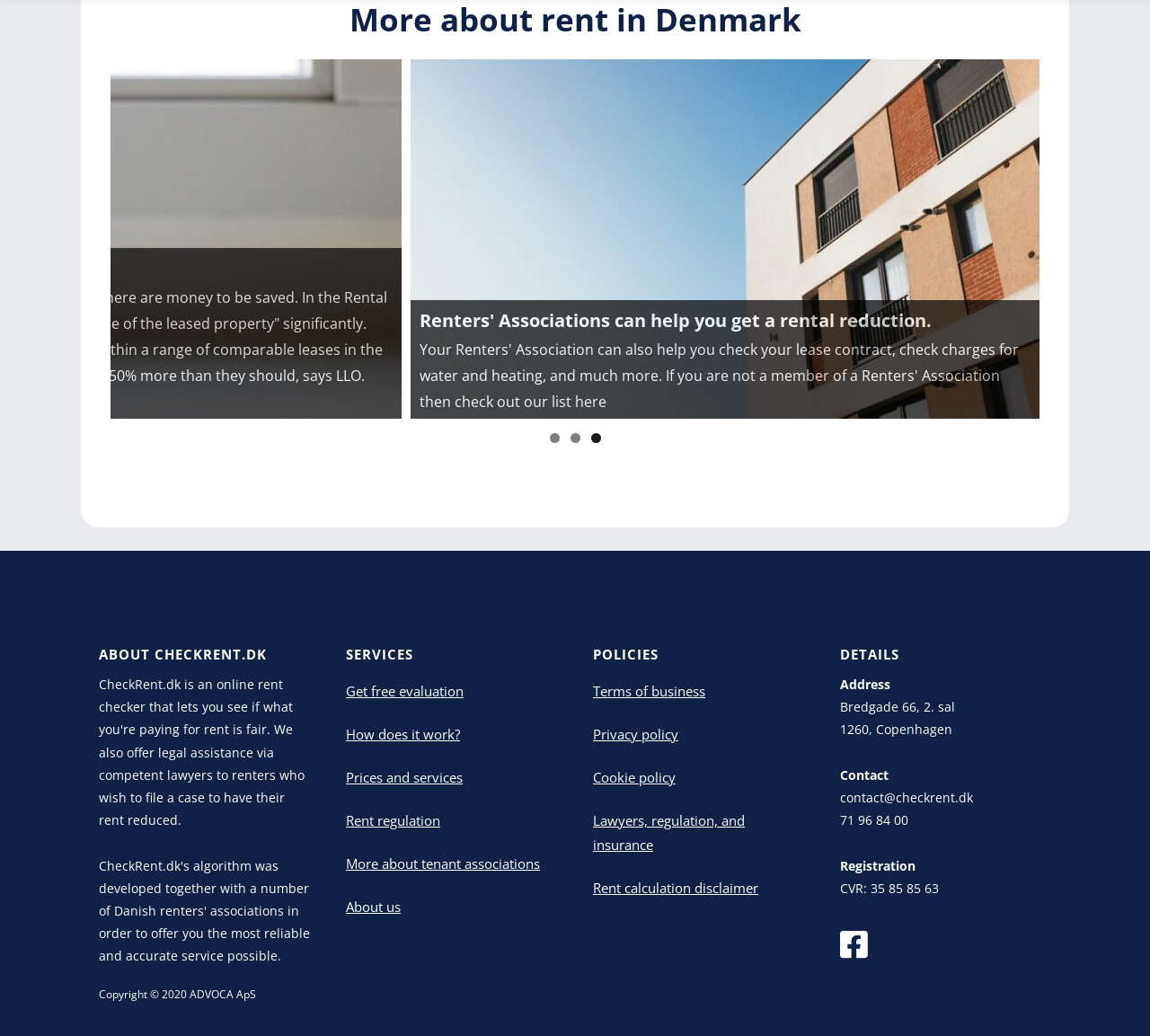Identify the bounding box for the UI element that is described as follows: "Prices and services".

[0.301, 0.733, 0.484, 0.769]